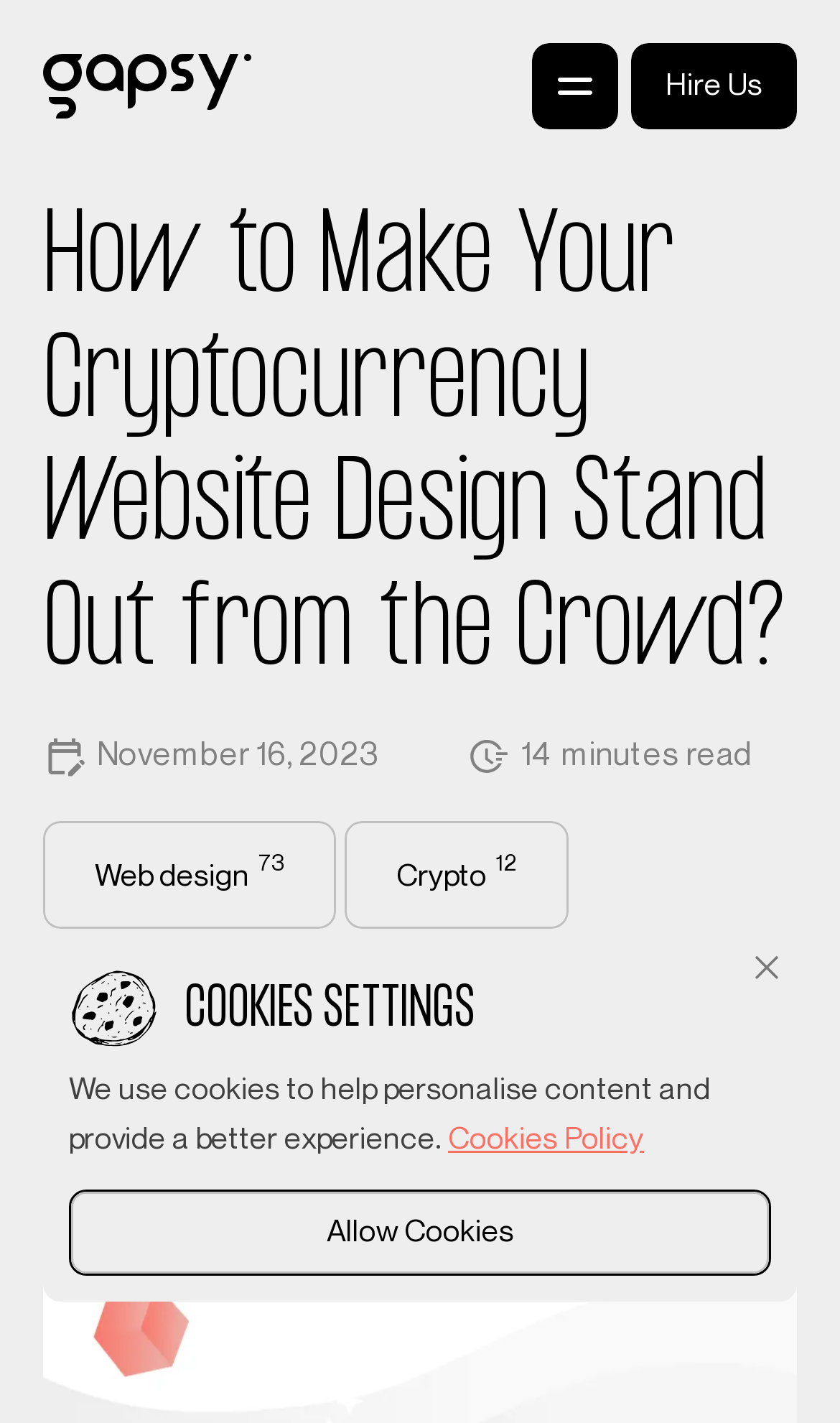How many social media links are there?
Using the information from the image, answer the question thoroughly.

I counted the number of social media links by looking at the list of links under the 'Social networks' category, which includes links to Twitter, Facebook, and LinkedIn.